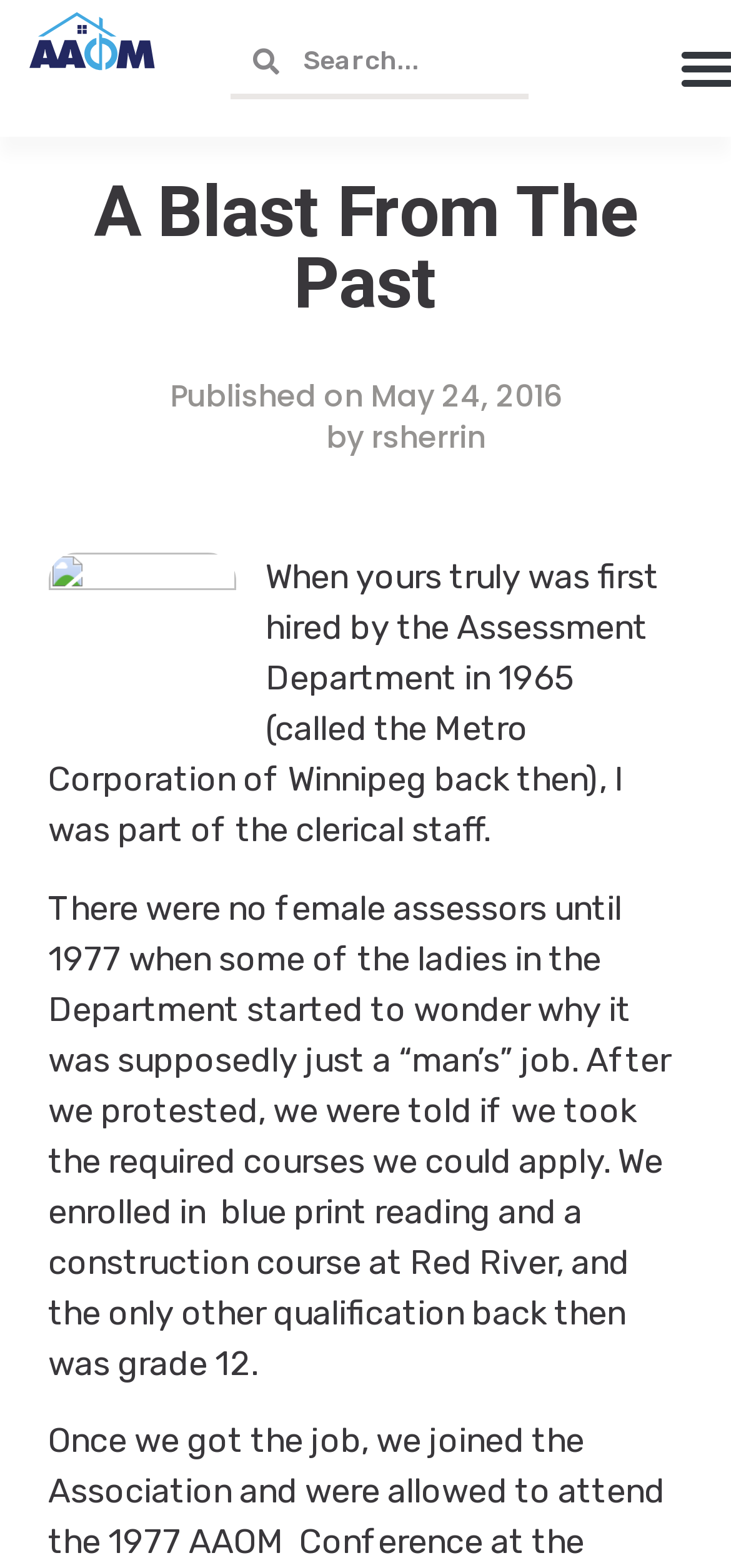Create a full and detailed caption for the entire webpage.

The webpage is about a personal anecdote titled "A Blast from the Past" from the Association of Assessing Officers of Manitoba. At the top left, there is a link, and next to it, a search bar with a searchbox labeled "Search" occupies a significant portion of the top section. 

Below the search bar, a prominent heading "A Blast From The Past" is centered. Underneath the heading, there is a link indicating the publication date, "Published on May 24, 2016", accompanied by a time element. 

To the right of the publication date, a link displays an image of a person, labeled "Picture of rsherrin by rsherrin". 

The main content of the webpage consists of two paragraphs of text. The first paragraph describes the author's experience when they were first hired by the Assessment Department in 1965. The second paragraph continues the story, discussing how female assessors were initially excluded from the profession but eventually gained access to the required courses and qualifications.